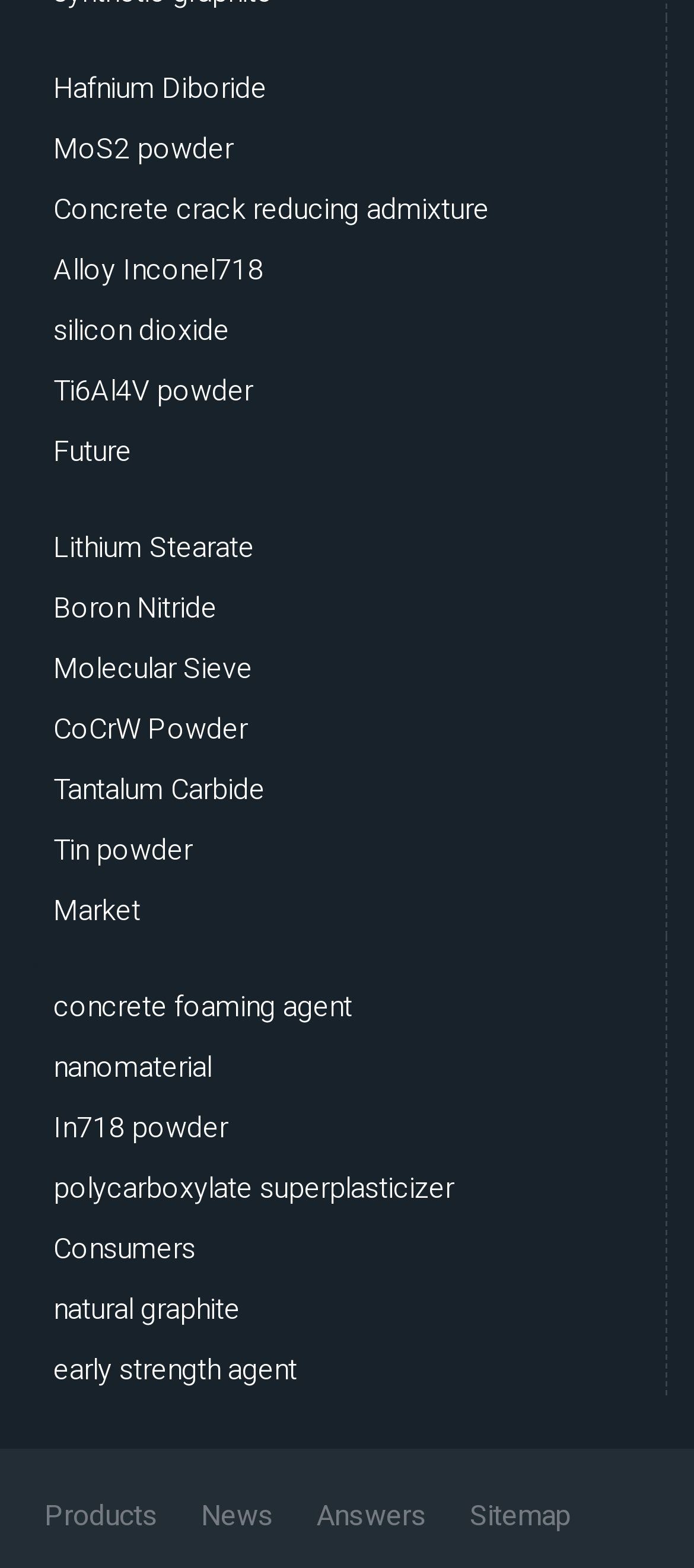Identify the bounding box for the described UI element. Provide the coordinates in (top-left x, top-left y, bottom-right x, bottom-right y) format with values ranging from 0 to 1: Concrete crack reducing admixture

[0.077, 0.119, 0.705, 0.15]